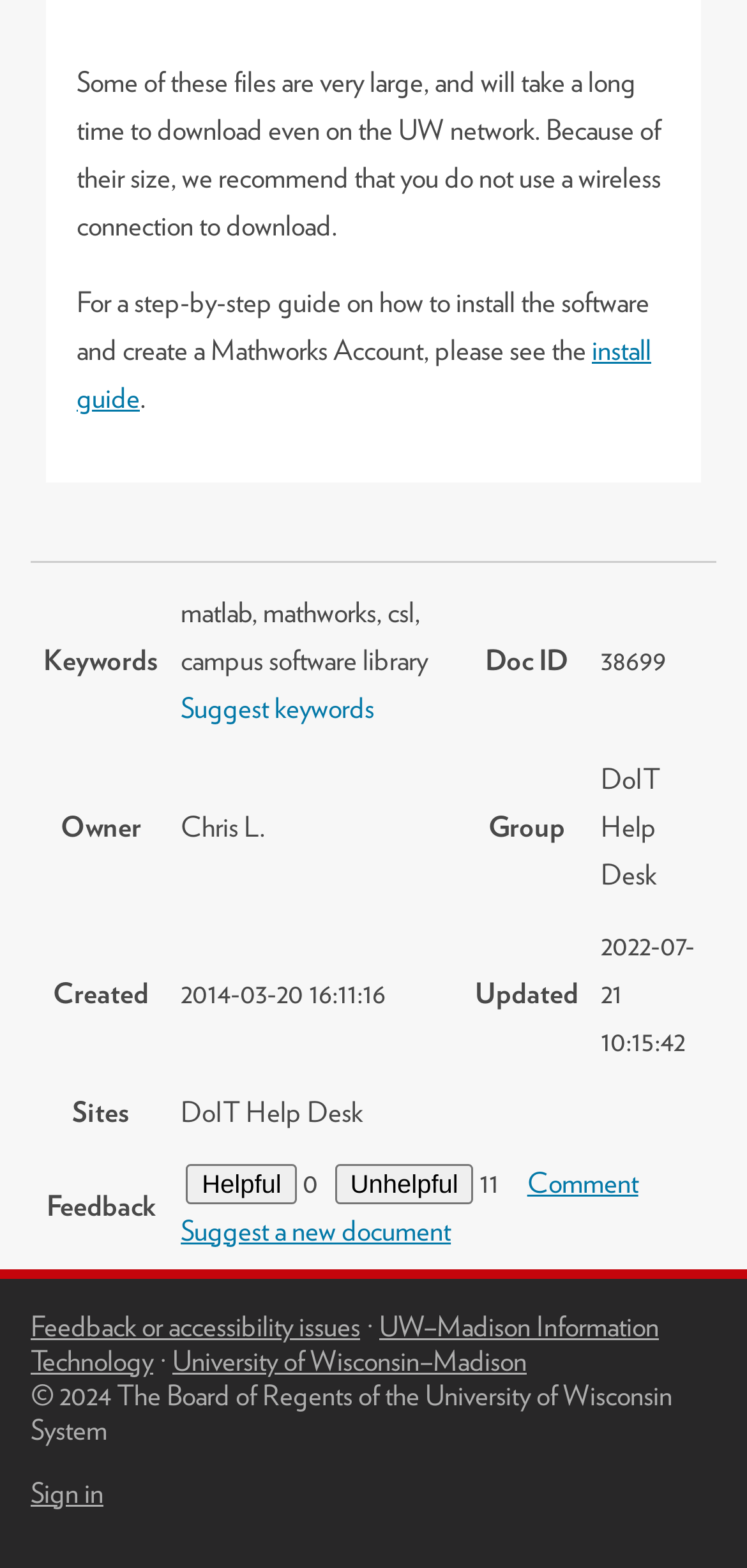Show the bounding box coordinates of the region that should be clicked to follow the instruction: "download the software."

[0.103, 0.213, 0.872, 0.265]